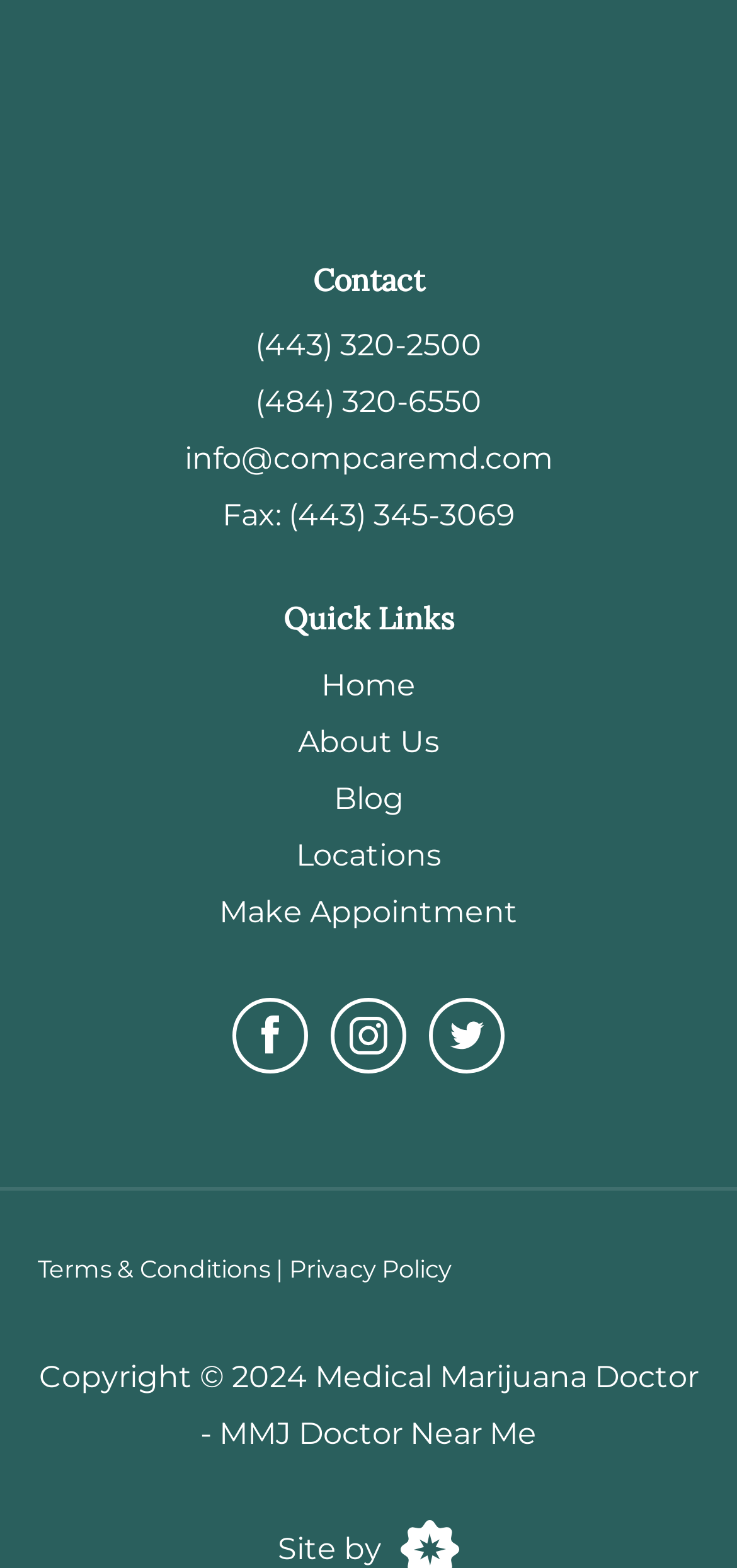Specify the bounding box coordinates of the area that needs to be clicked to achieve the following instruction: "Send an email".

[0.25, 0.281, 0.75, 0.304]